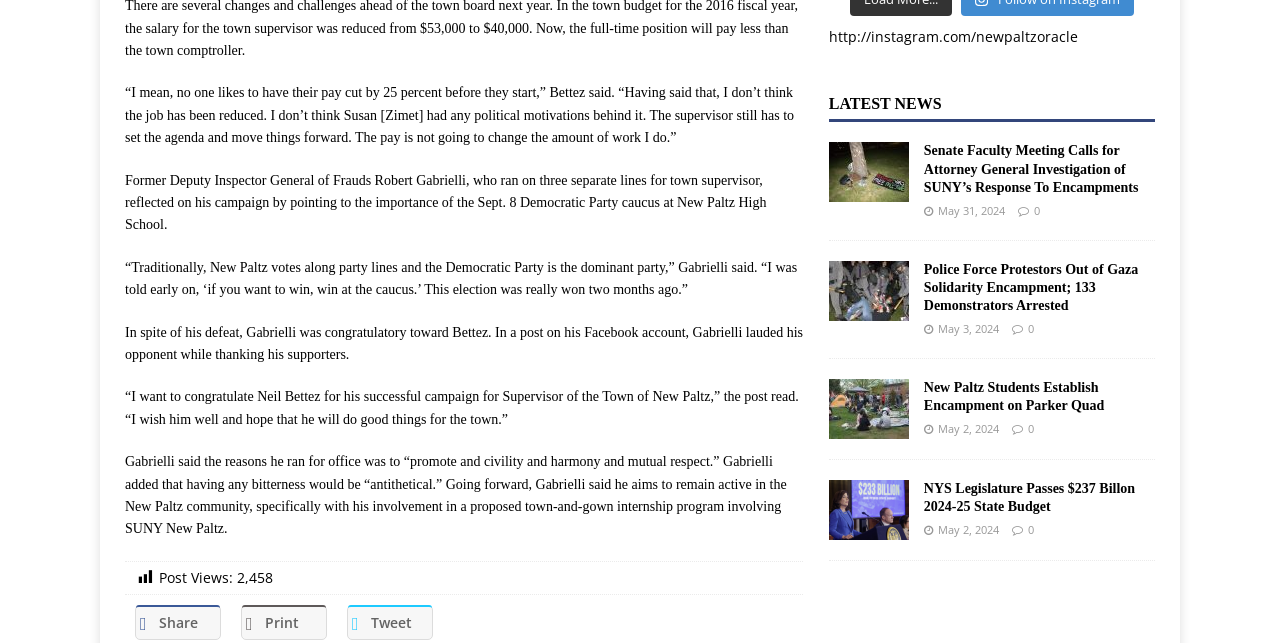From the element description: "Print Print", extract the bounding box coordinates of the UI element. The coordinates should be expressed as four float numbers between 0 and 1, in the order [left, top, right, bottom].

[0.188, 0.941, 0.255, 0.995]